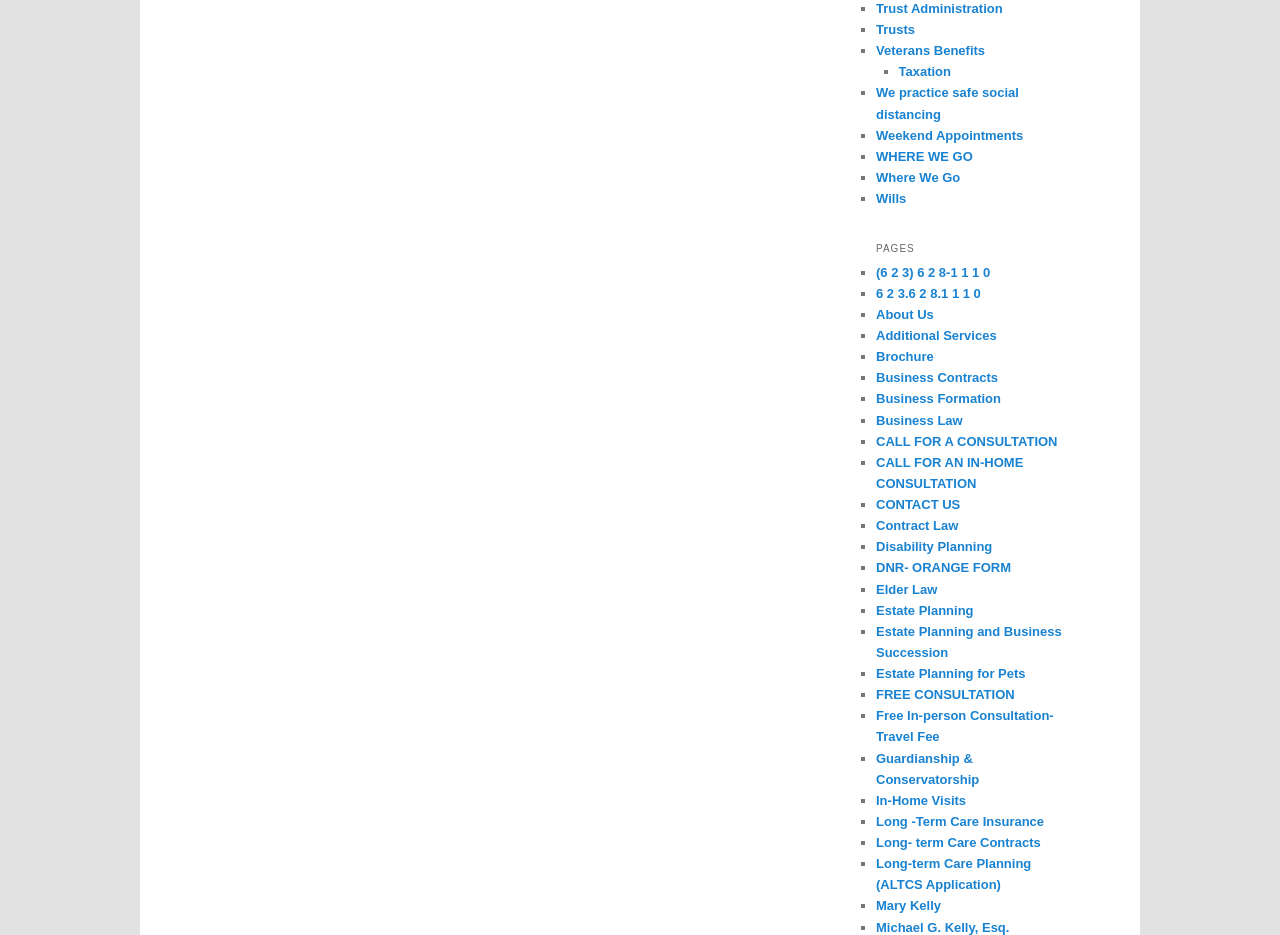Identify the coordinates of the bounding box for the element described below: "Taxation". Return the coordinates as four float numbers between 0 and 1: [left, top, right, bottom].

[0.702, 0.069, 0.743, 0.085]